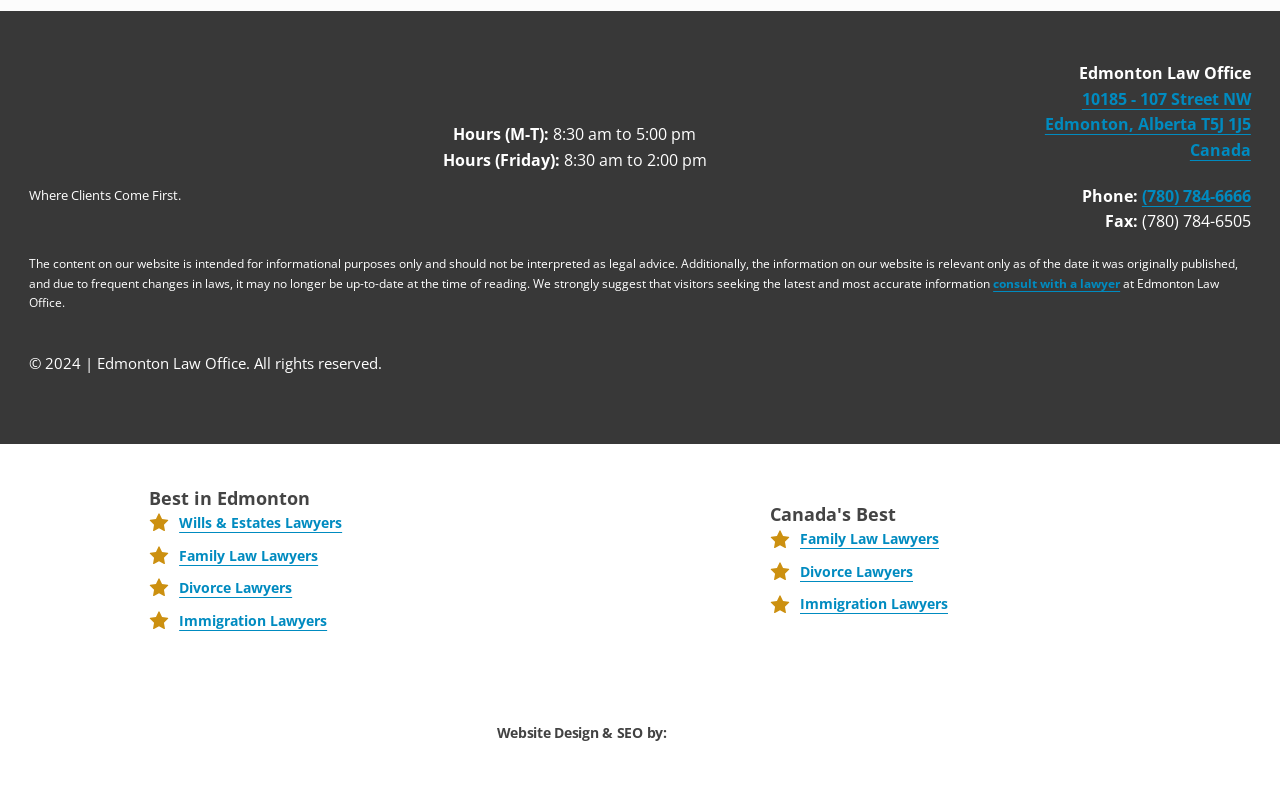Determine the coordinates of the bounding box that should be clicked to complete the instruction: "Visit the Wills & Estates Lawyers page". The coordinates should be represented by four float numbers between 0 and 1: [left, top, right, bottom].

[0.14, 0.648, 0.267, 0.677]